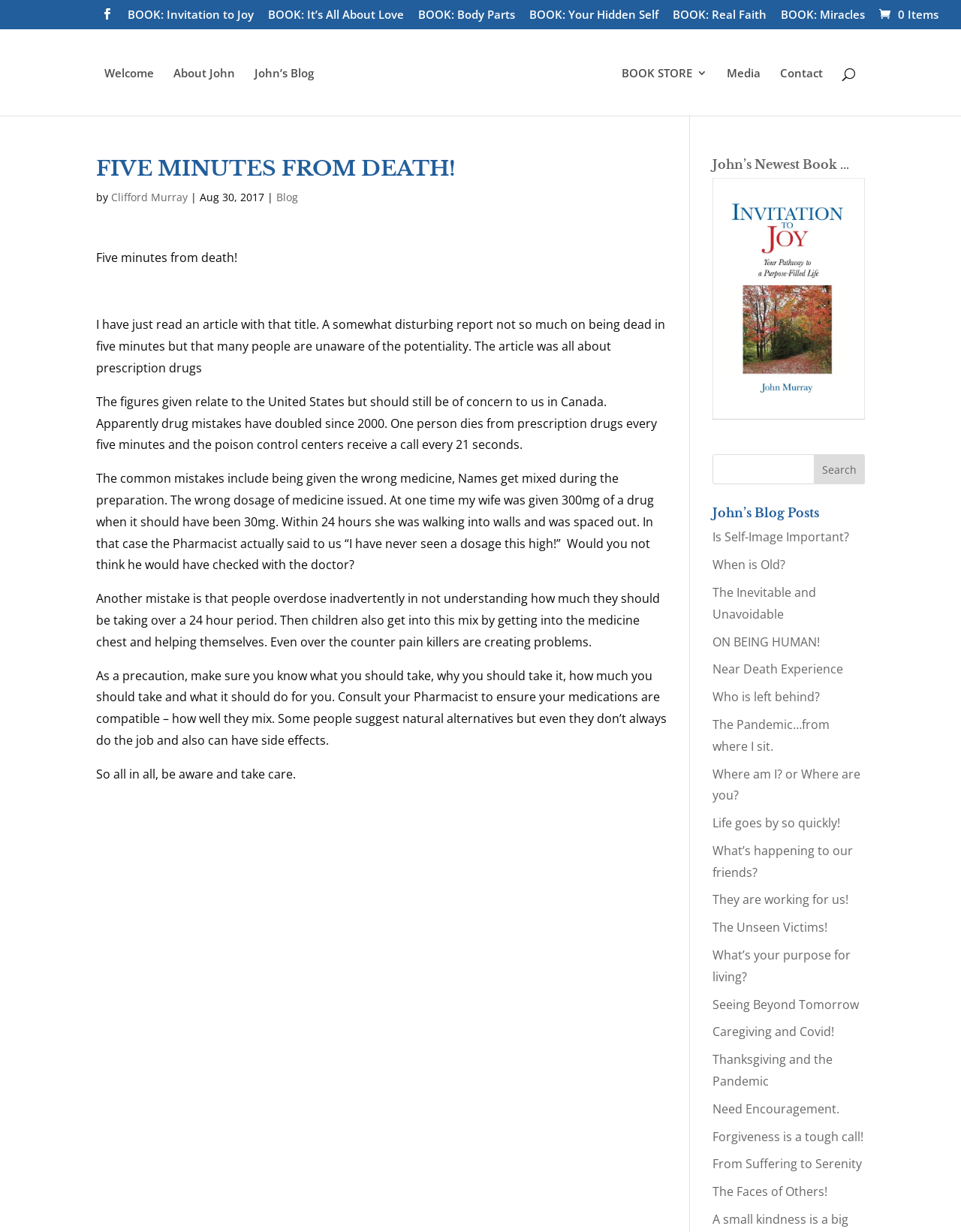Highlight the bounding box coordinates of the element that should be clicked to carry out the following instruction: "Read John's blog post 'Five minutes from death!' ". The coordinates must be given as four float numbers ranging from 0 to 1, i.e., [left, top, right, bottom].

[0.1, 0.129, 0.694, 0.152]